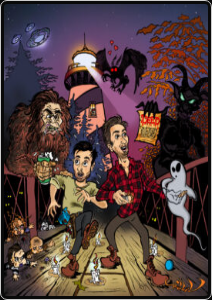Explain the image with as much detail as possible.

The image features a vibrant, cartoon-style illustration depicting two main characters in a spooky setting reminiscent of classic horror themes. They are seen standing on a wooden bridge, flanked by eerie creatures and supernatural elements, including a towering lighthouse in the background casting light. One character is wearing a plaid shirt, while the other is dressed casually, both sporting expressions of excitement or fear, suggesting they are in the midst of a thrilling adventure.

Surrounding them are various ghosts and monsters, including a friendly-looking ghost floating nearby, a menacing bat looming overhead, and a large, hairy figure reminiscent of Bigfoot. Smaller creatures and items scattered across the bridge add a playful touch to the scene, including a few skeletons and perhaps a witch's brew. The overall ambiance merges humor with horror, appealing to fans of the supernatural and comedic scare tales, effectively capturing the essence of a show that blends entertainment with mystery.